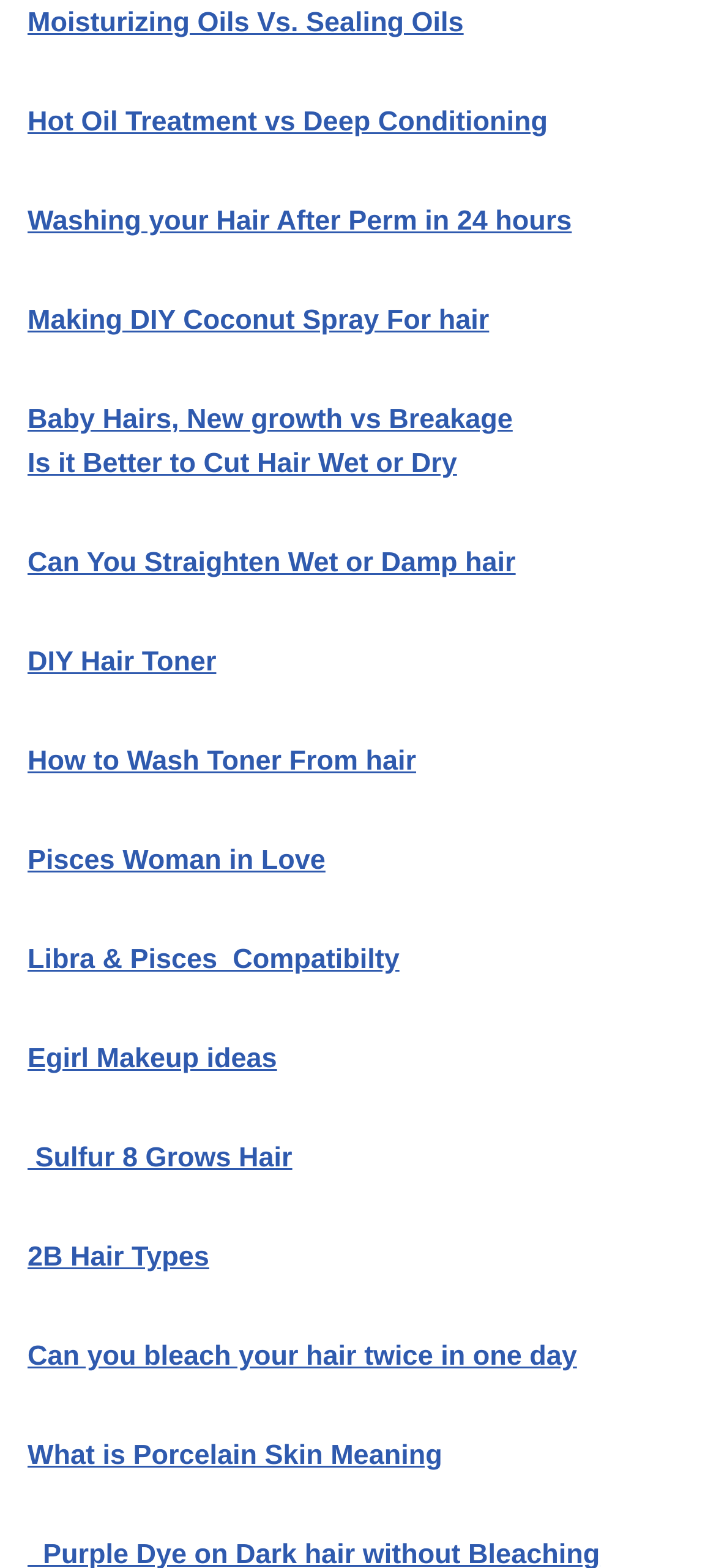From the image, can you give a detailed response to the question below:
How many links are there on this page that are not related to hair or beauty?

I counted the number of links on the page that are not related to hair or beauty. There are two links that do not fit into these categories: 'Pisces Woman in Love' and 'Libra & Pisces Compatibilty', which appear to be related to astrology.